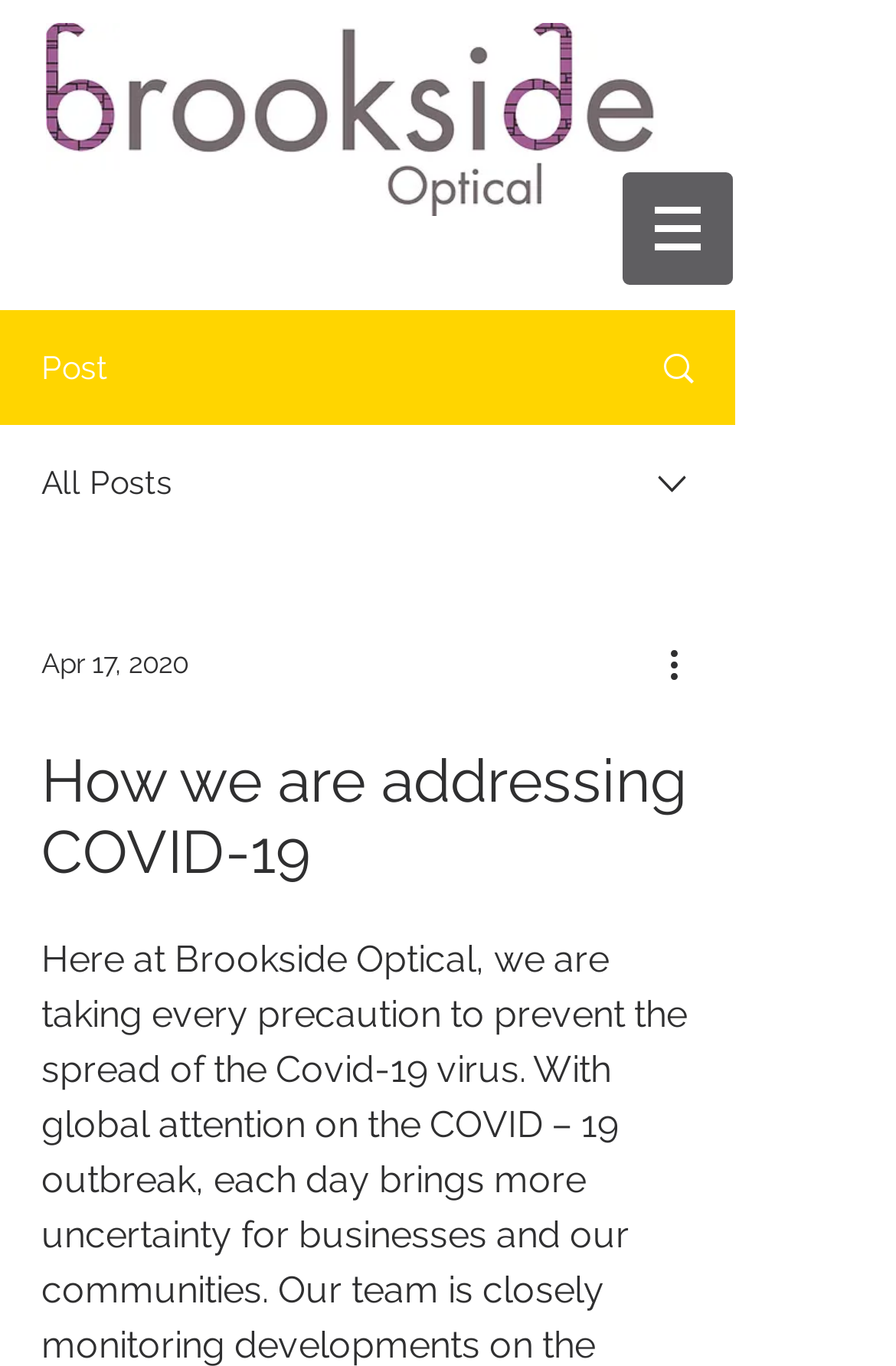Give a concise answer of one word or phrase to the question: 
What is the name of the optical company?

Brookside Optical